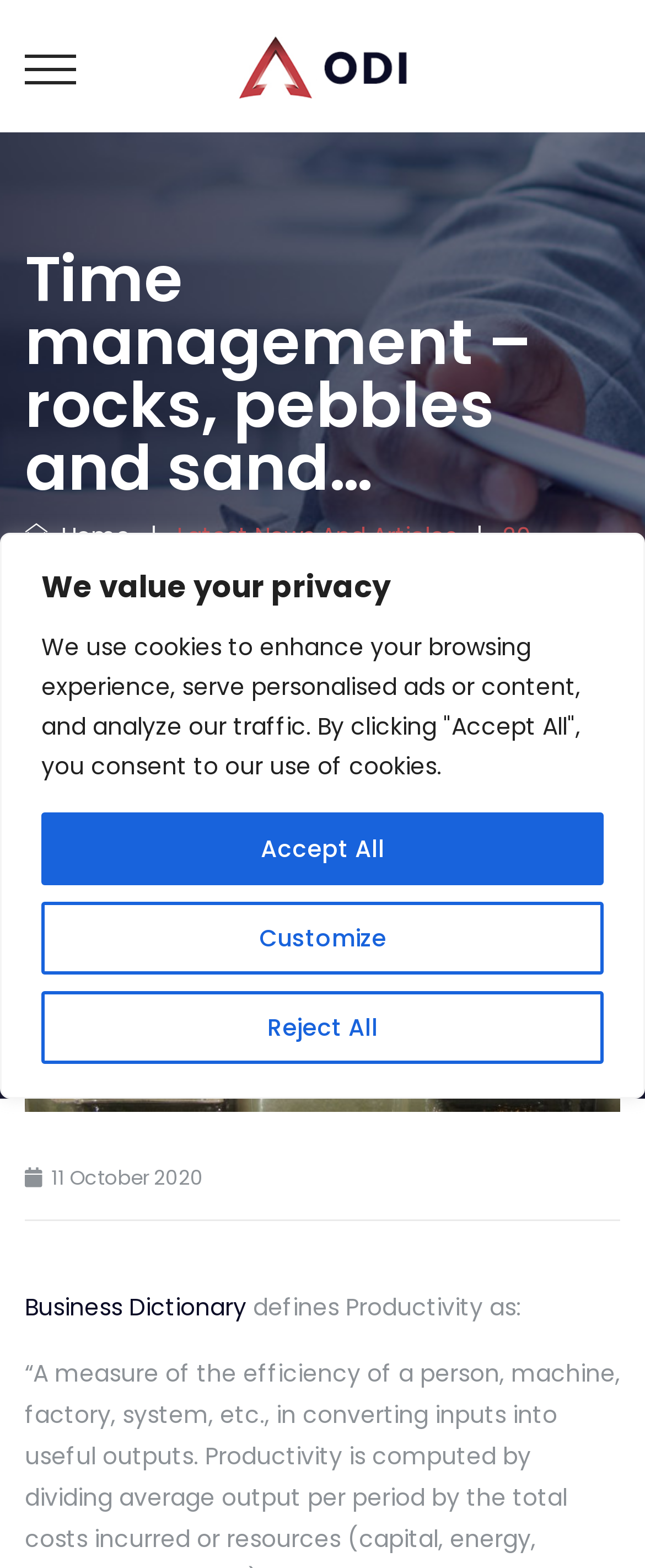Provide the bounding box coordinates of the HTML element described by the text: "Reject All". The coordinates should be in the format [left, top, right, bottom] with values between 0 and 1.

[0.064, 0.632, 0.936, 0.679]